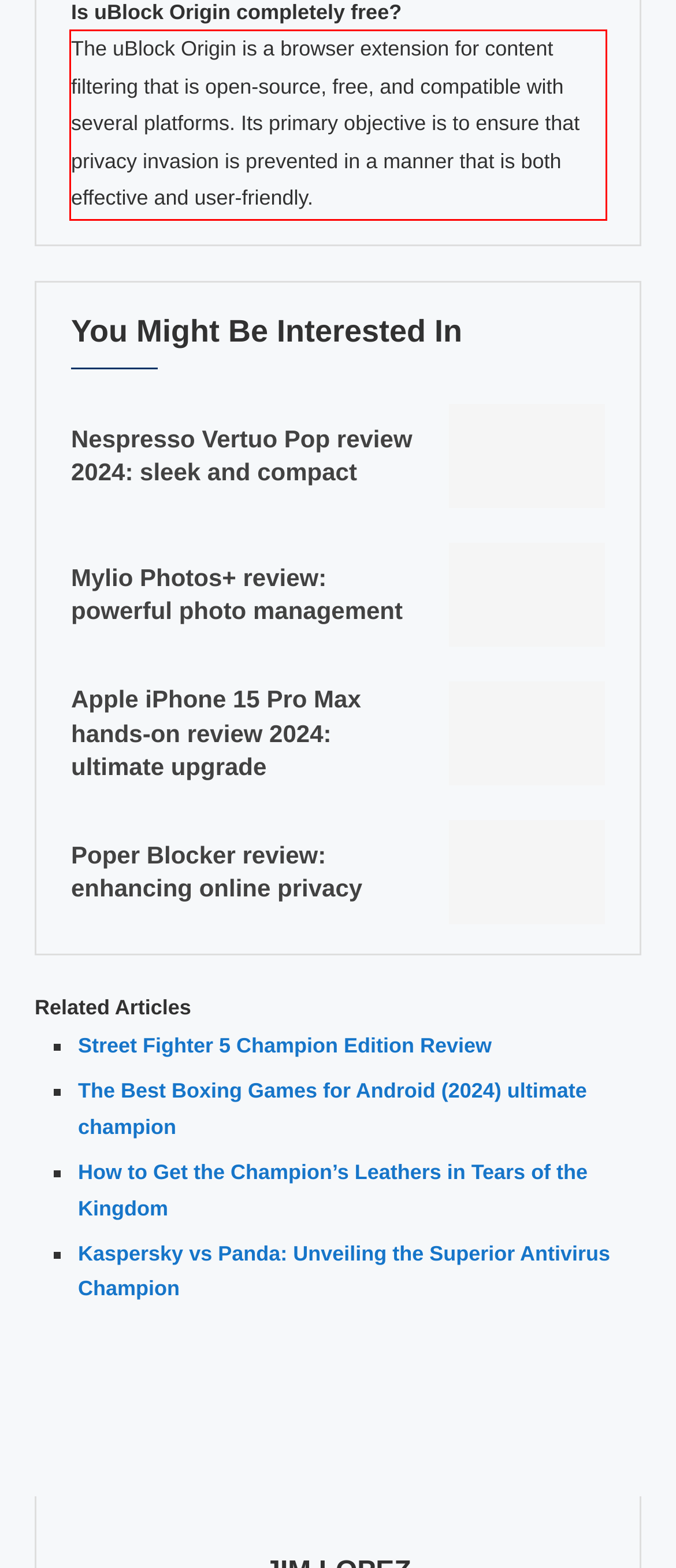You are presented with a screenshot containing a red rectangle. Extract the text found inside this red bounding box.

The uBlock Origin is a browser extension for content filtering that is open-source, free, and compatible with several platforms. Its primary objective is to ensure that privacy invasion is prevented in a manner that is both effective and user-friendly.